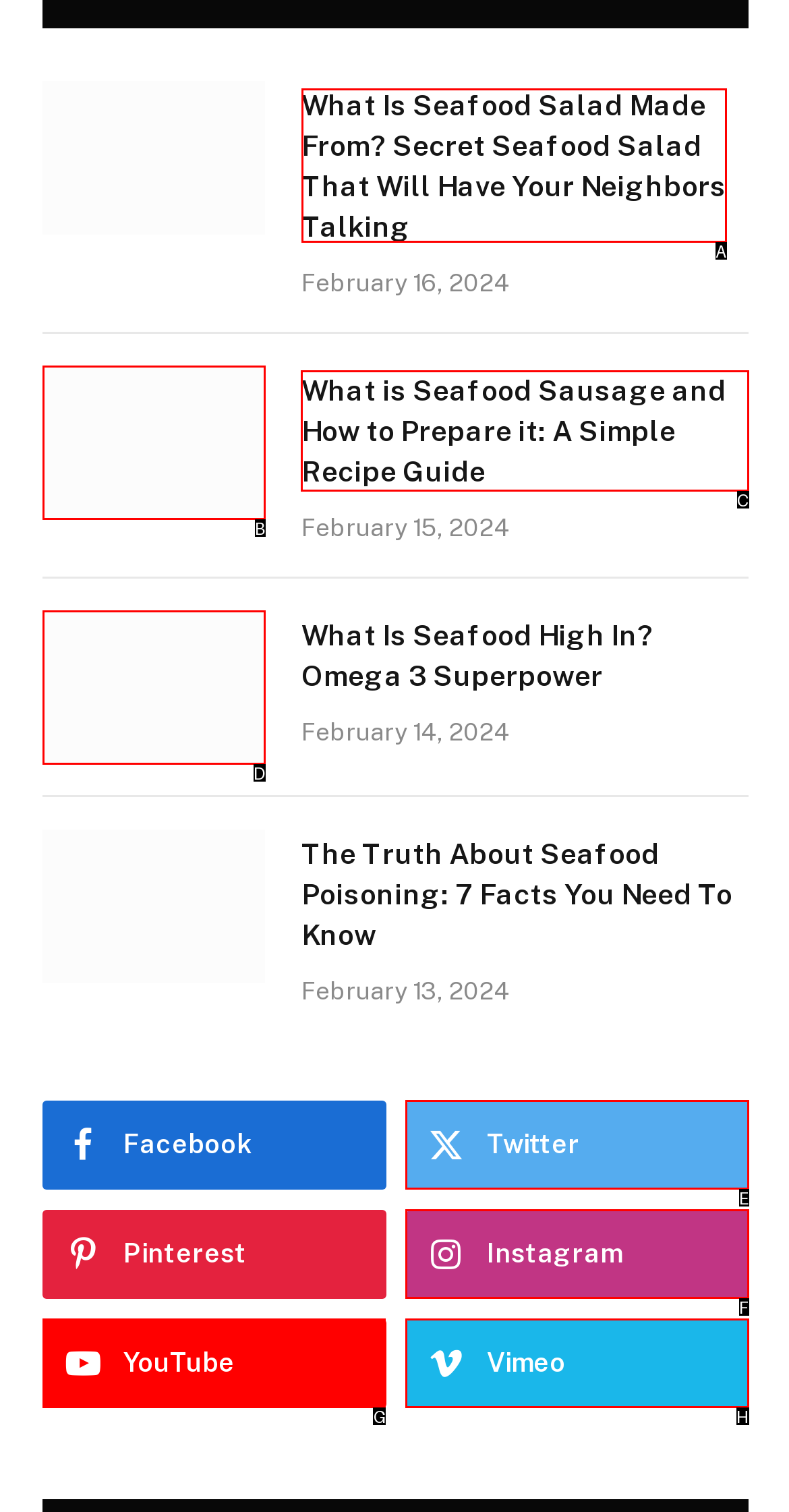Point out the HTML element I should click to achieve the following task: Read about seafood sausage preparation Provide the letter of the selected option from the choices.

C